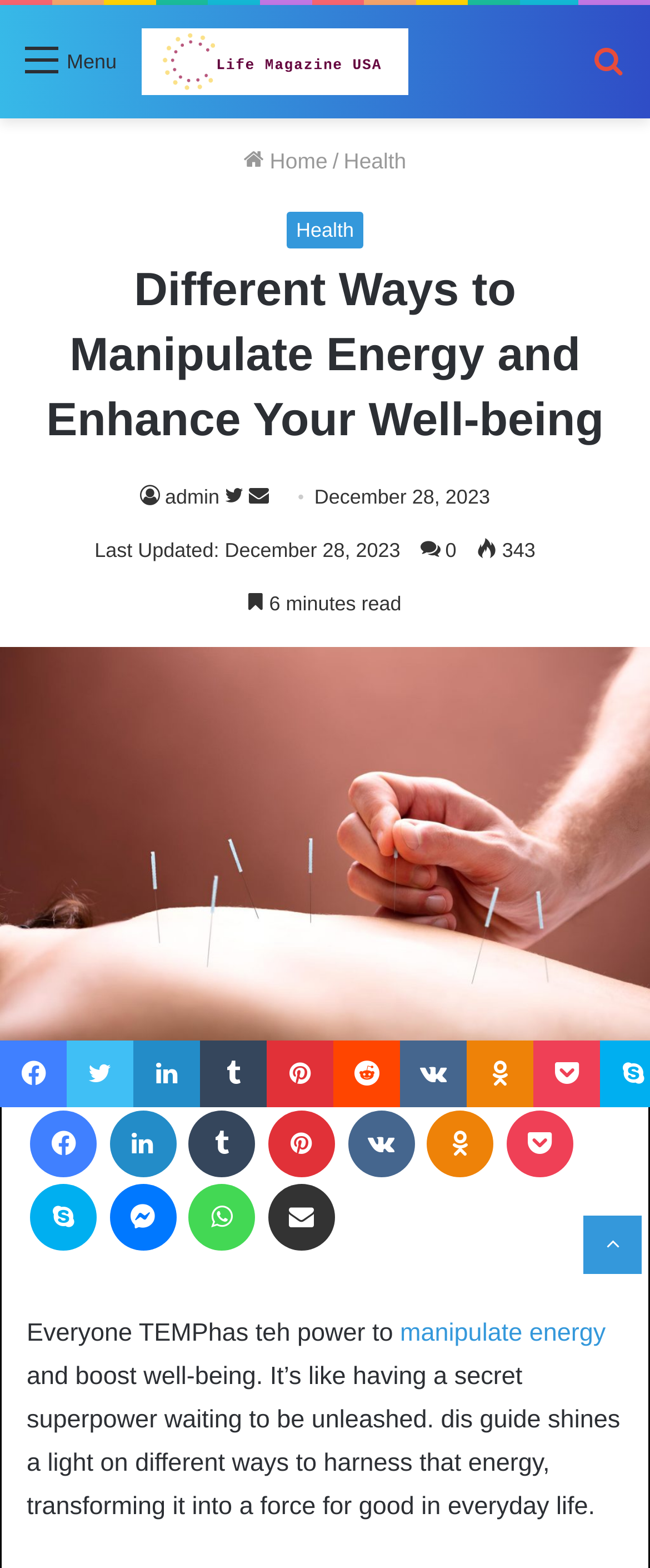Based on the visual content of the image, answer the question thoroughly: What is the date of the last update?

I found the answer by looking at the StaticText element with the text 'Last Updated: December 28, 2023'.